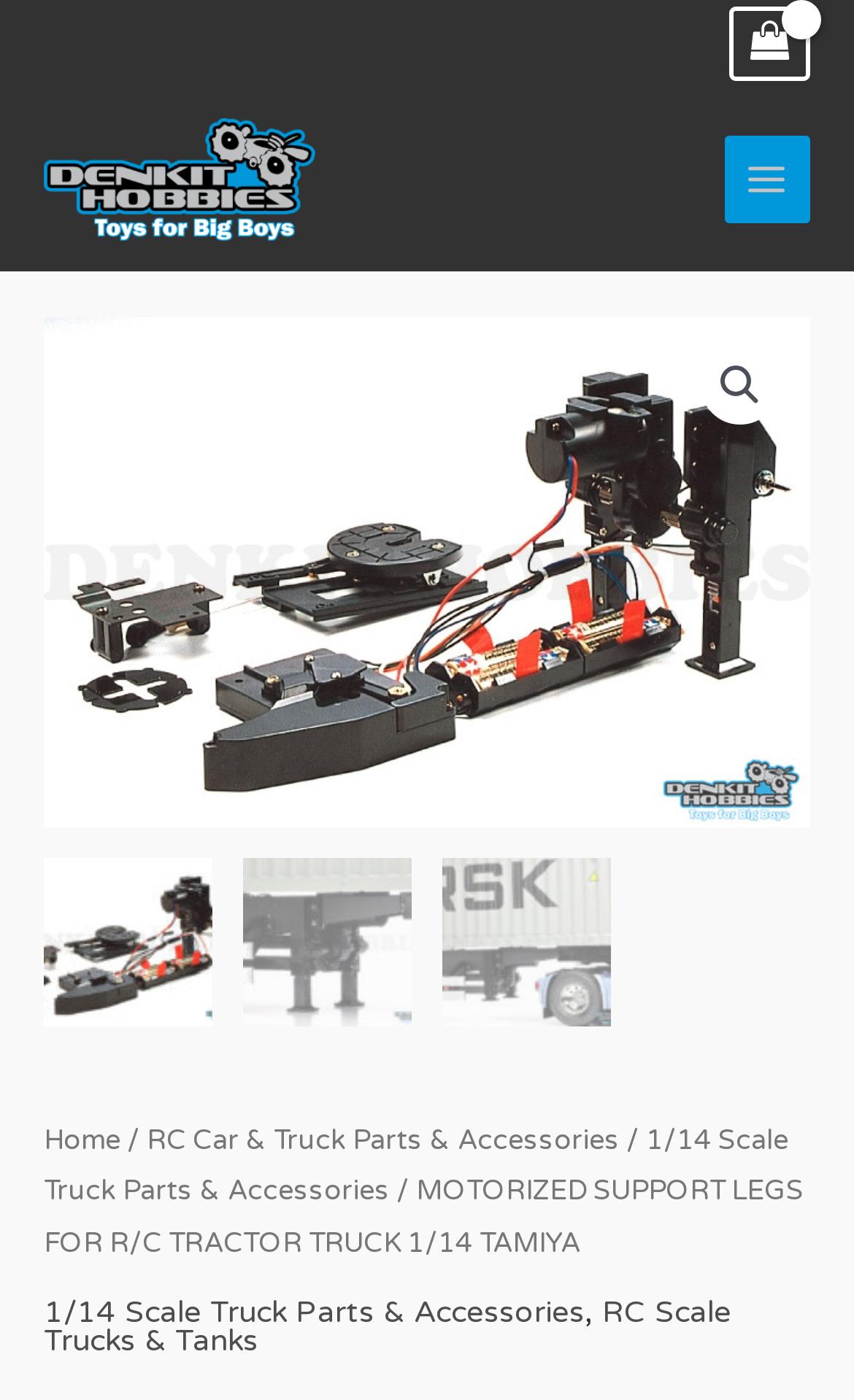What is the name of the website?
Based on the screenshot, provide your answer in one word or phrase.

Denkit Hobbies